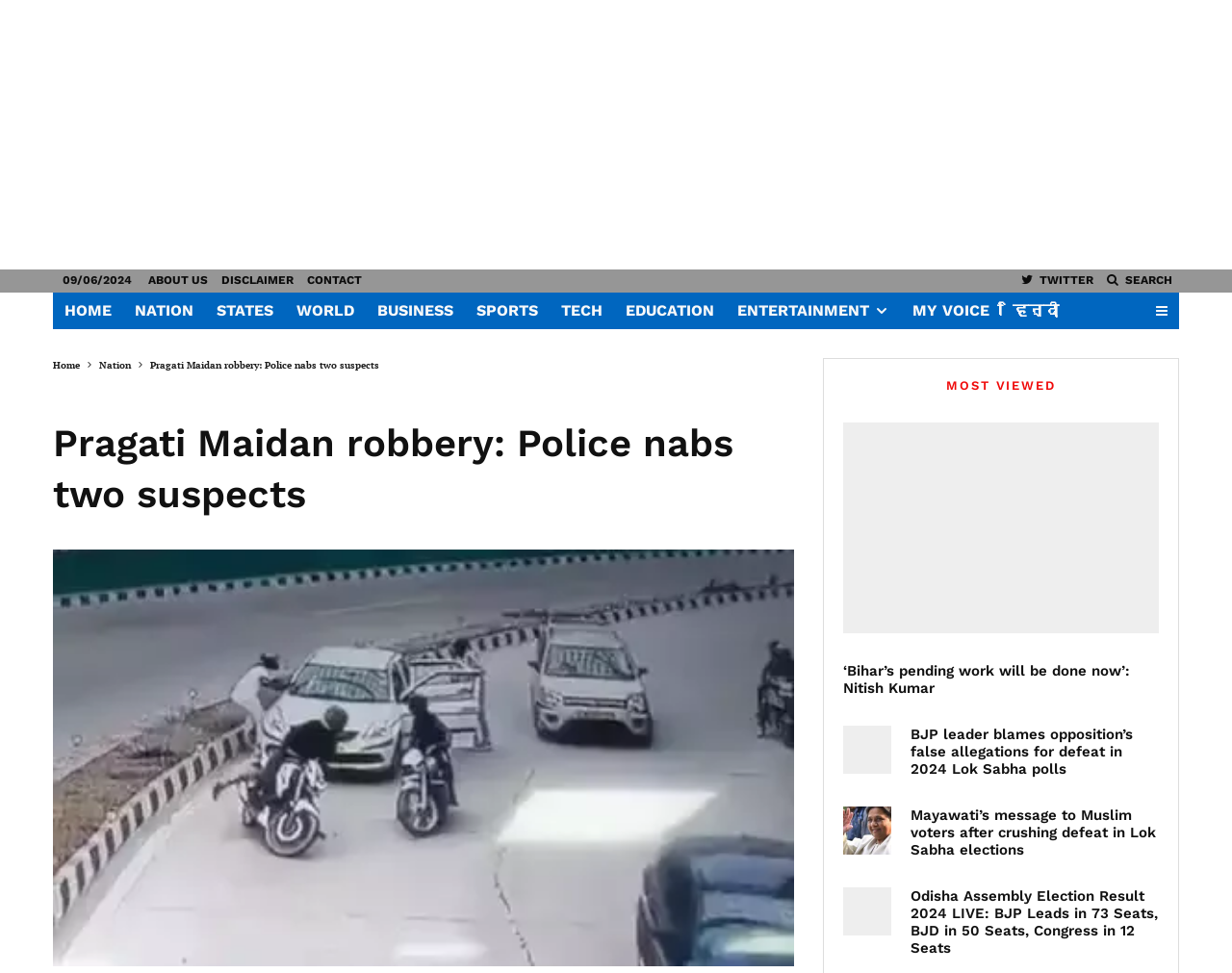Identify the bounding box coordinates of the clickable region necessary to fulfill the following instruction: "Search for something". The bounding box coordinates should be four float numbers between 0 and 1, i.e., [left, top, right, bottom].

[0.893, 0.279, 0.957, 0.296]